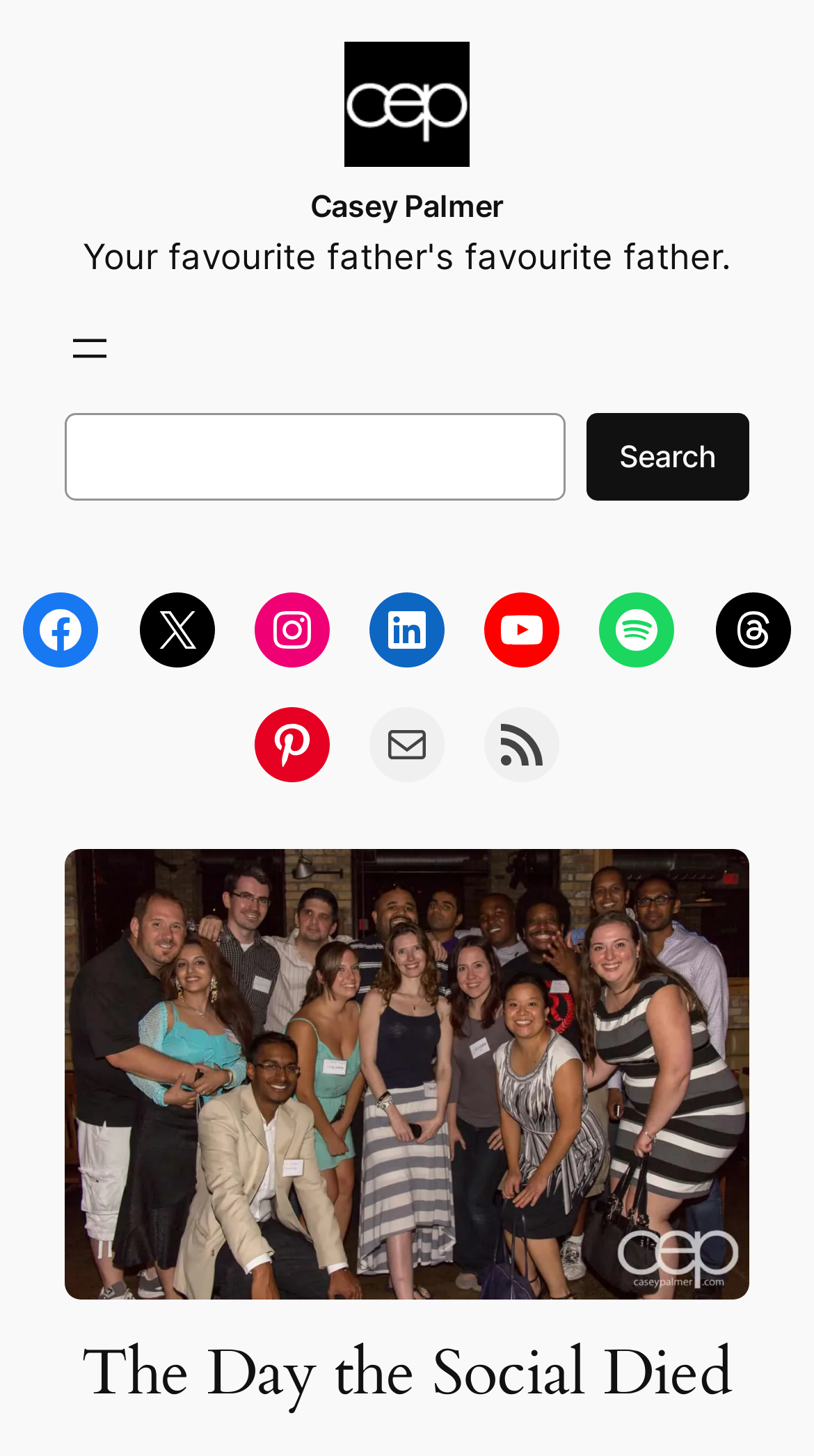From the element description: "Search", extract the bounding box coordinates of the UI element. The coordinates should be expressed as four float numbers between 0 and 1, in the order [left, top, right, bottom].

[0.72, 0.284, 0.92, 0.344]